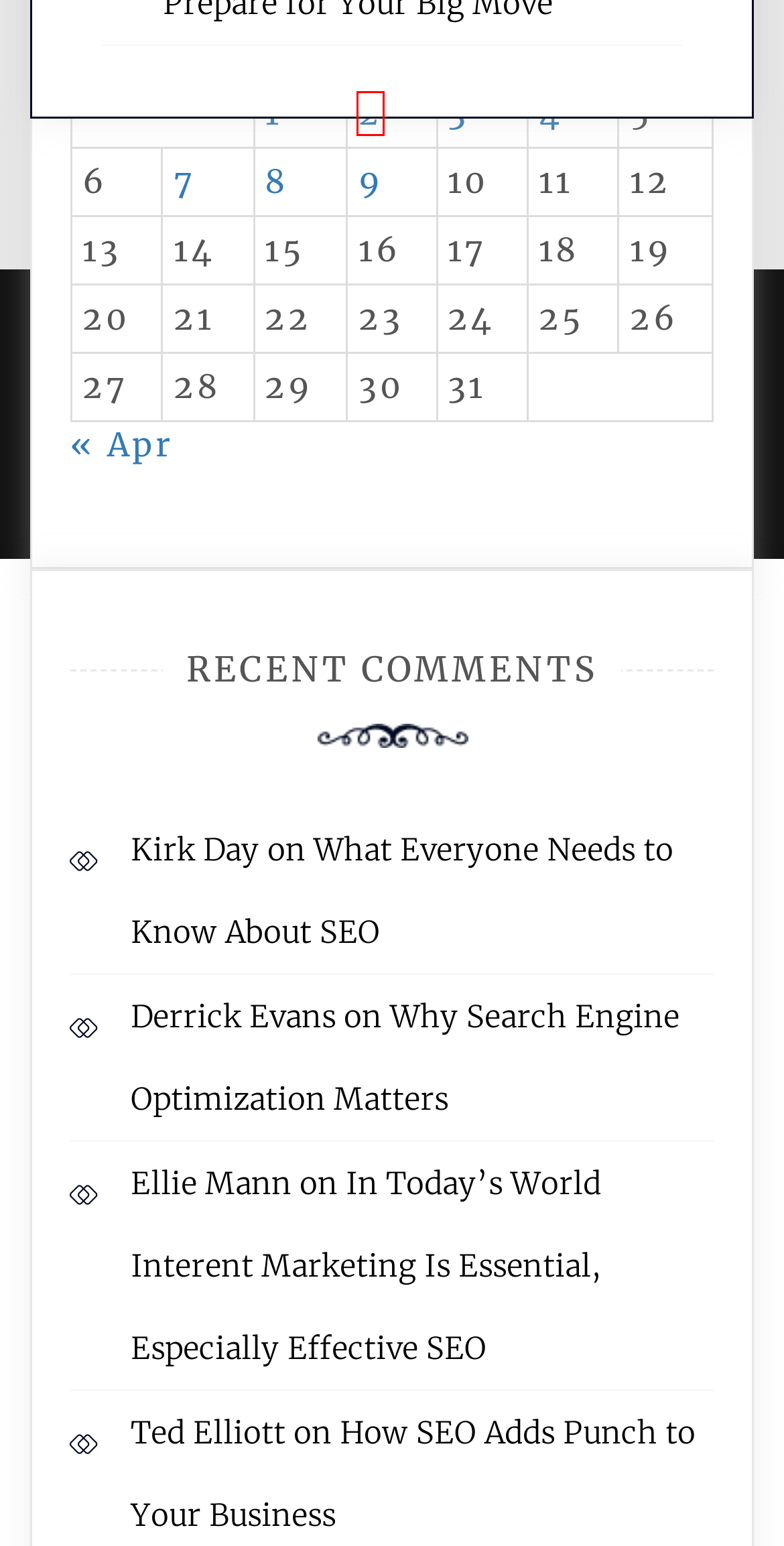You have been given a screenshot of a webpage, where a red bounding box surrounds a UI element. Identify the best matching webpage description for the page that loads after the element in the bounding box is clicked. Options include:
A. How SEO Adds Punch to Your Business - Website Optimization Services
B. May 4, 2024 - Website Optimization Services
C. Blog Tool, Publishing Platform, and CMS – WordPress.org
D. What Everyone Needs to Know About SEO - Website Optimization Services
E. May 8, 2024 - Website Optimization Services
F. May 1, 2024 - Website Optimization Services
G. May 2, 2024 - Website Optimization Services
H. Why Search Engine Optimization Matters - Website Optimization Services

G